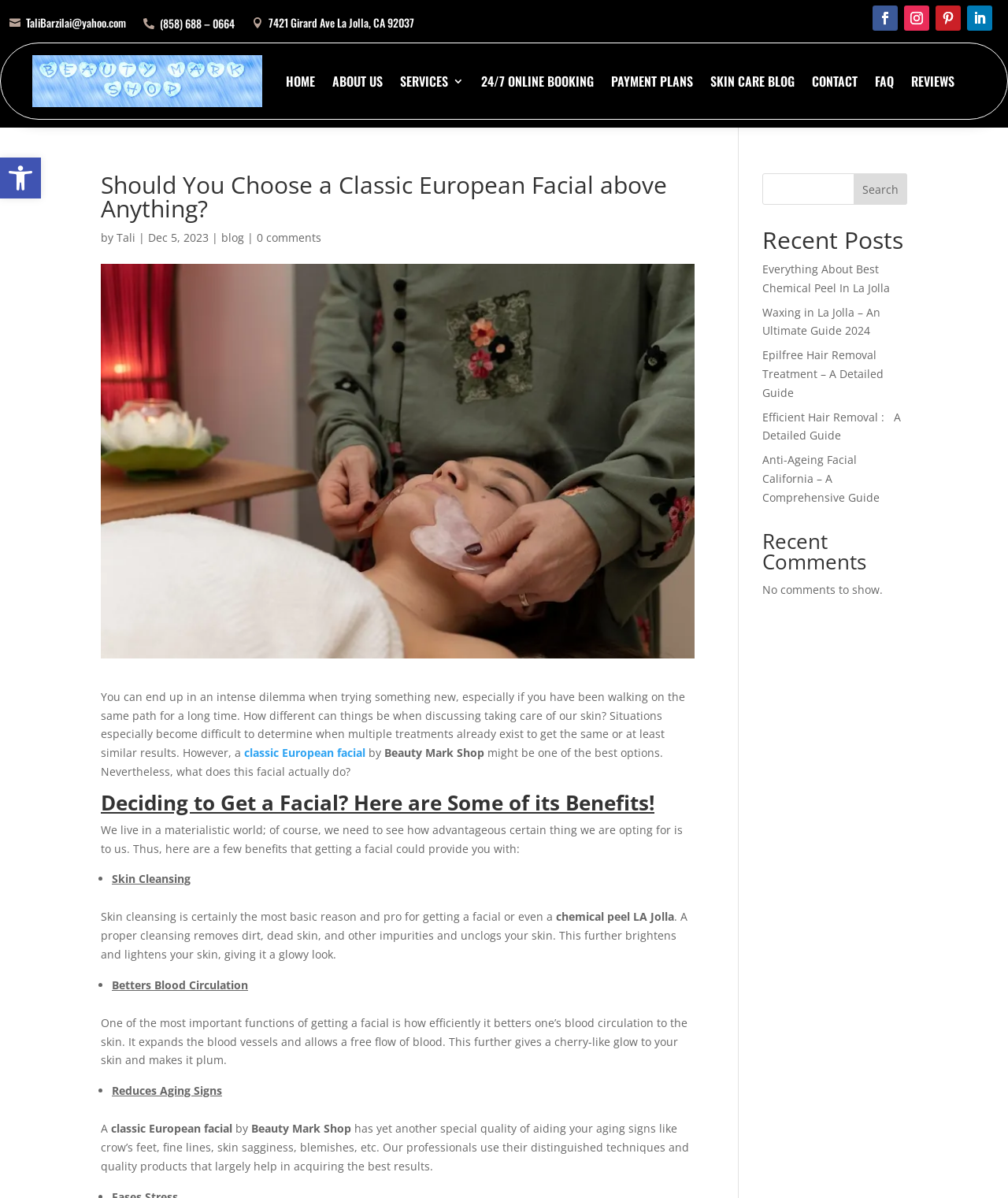Answer the following in one word or a short phrase: 
What is the address of Beauty Mark Shop?

7421 Girard Ave La Jolla, CA 92037